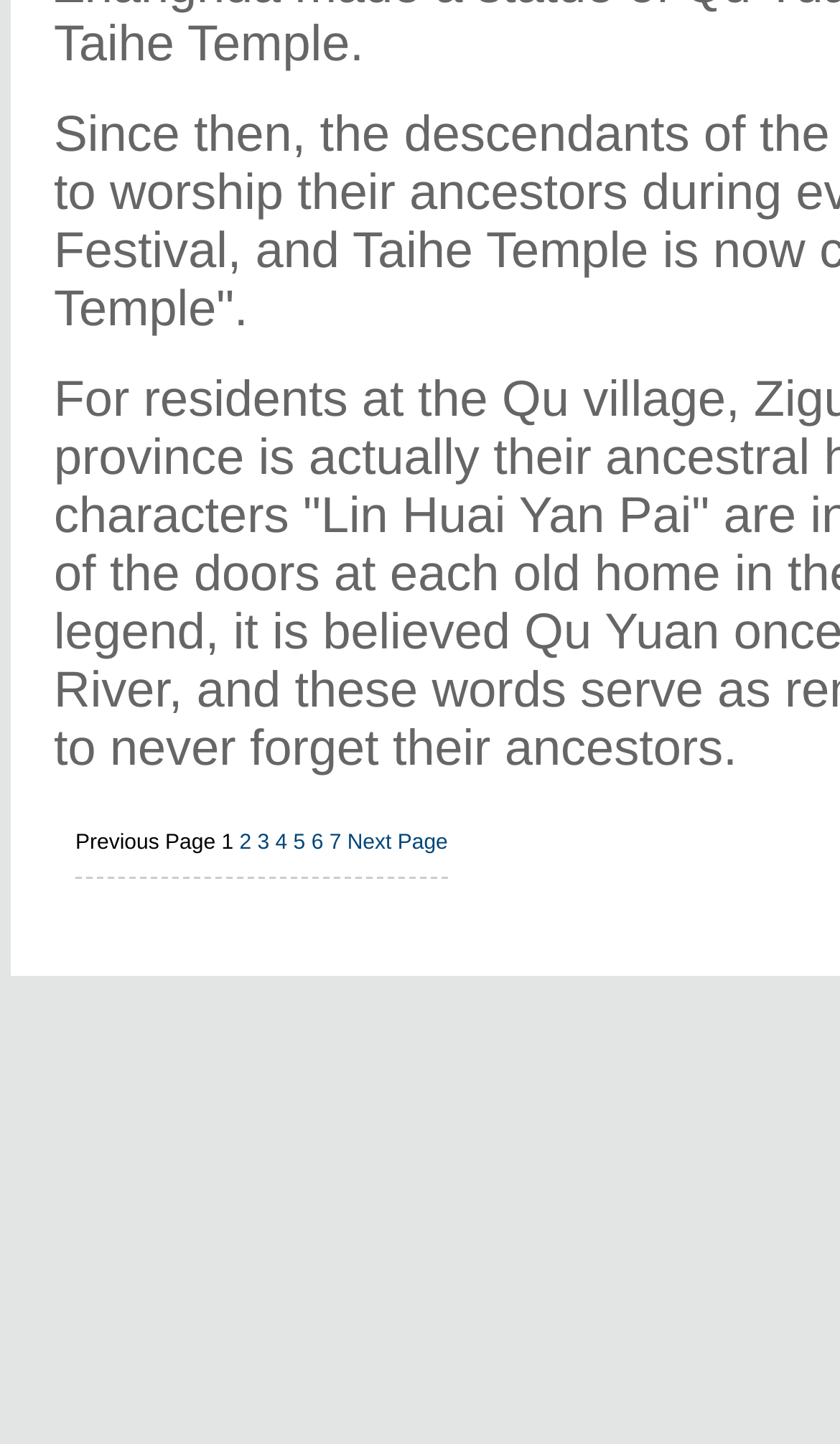Kindly respond to the following question with a single word or a brief phrase: 
What is the text of the first link?

2